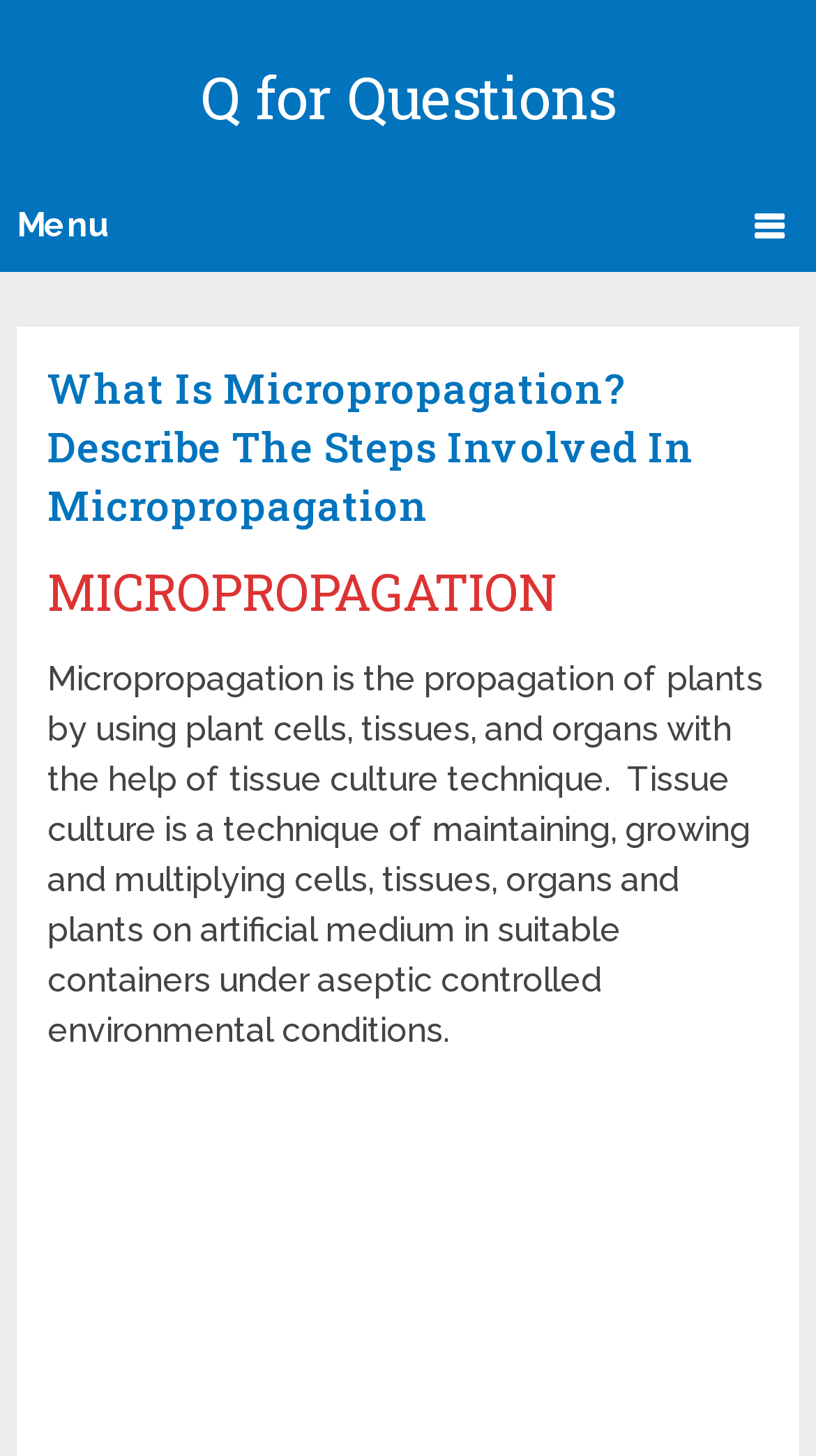Identify the bounding box coordinates for the UI element that matches this description: "Menu".

[0.001, 0.124, 0.999, 0.187]